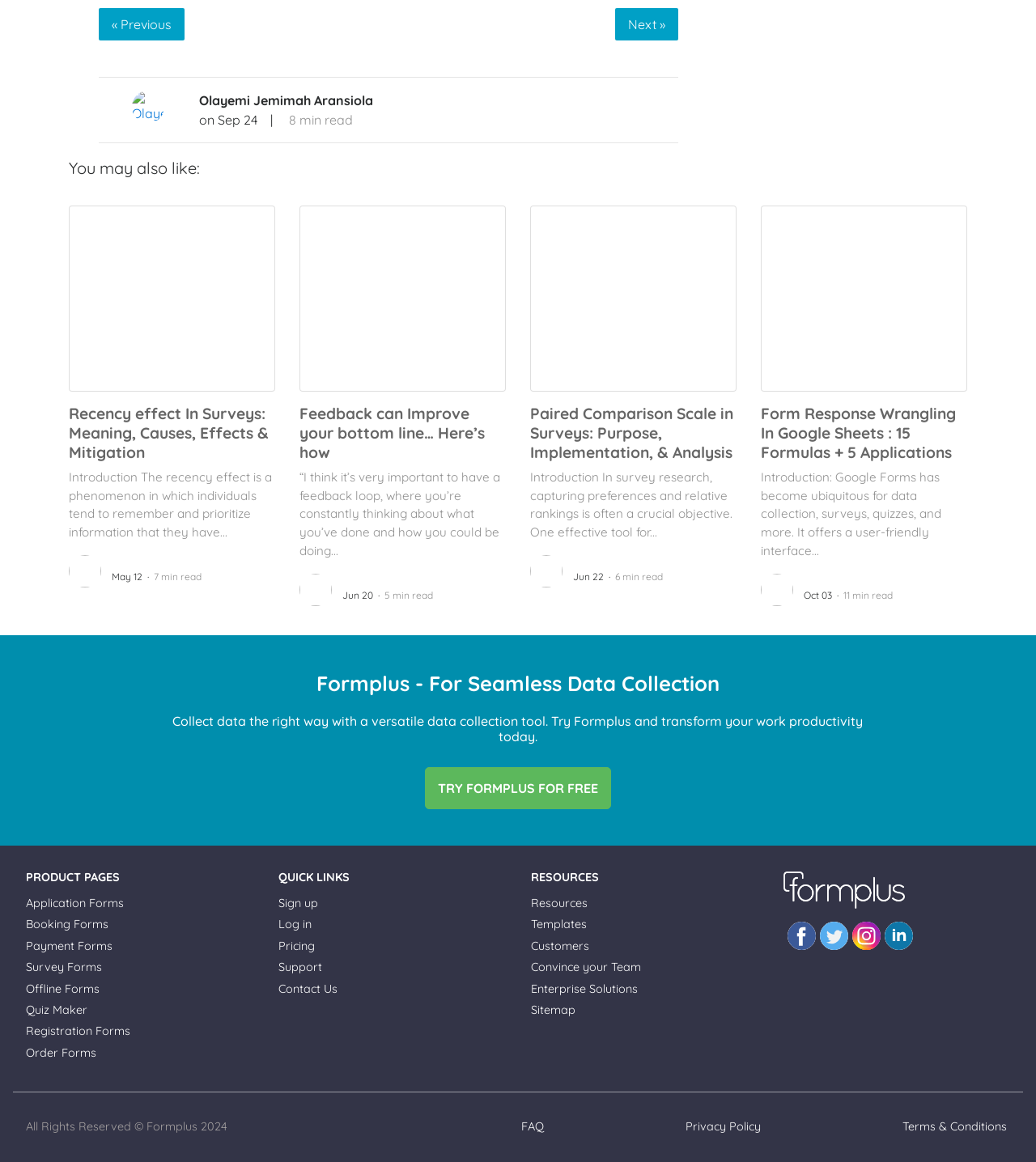Given the description of a UI element: "Sitemap", identify the bounding box coordinates of the matching element in the webpage screenshot.

[0.512, 0.863, 0.555, 0.875]